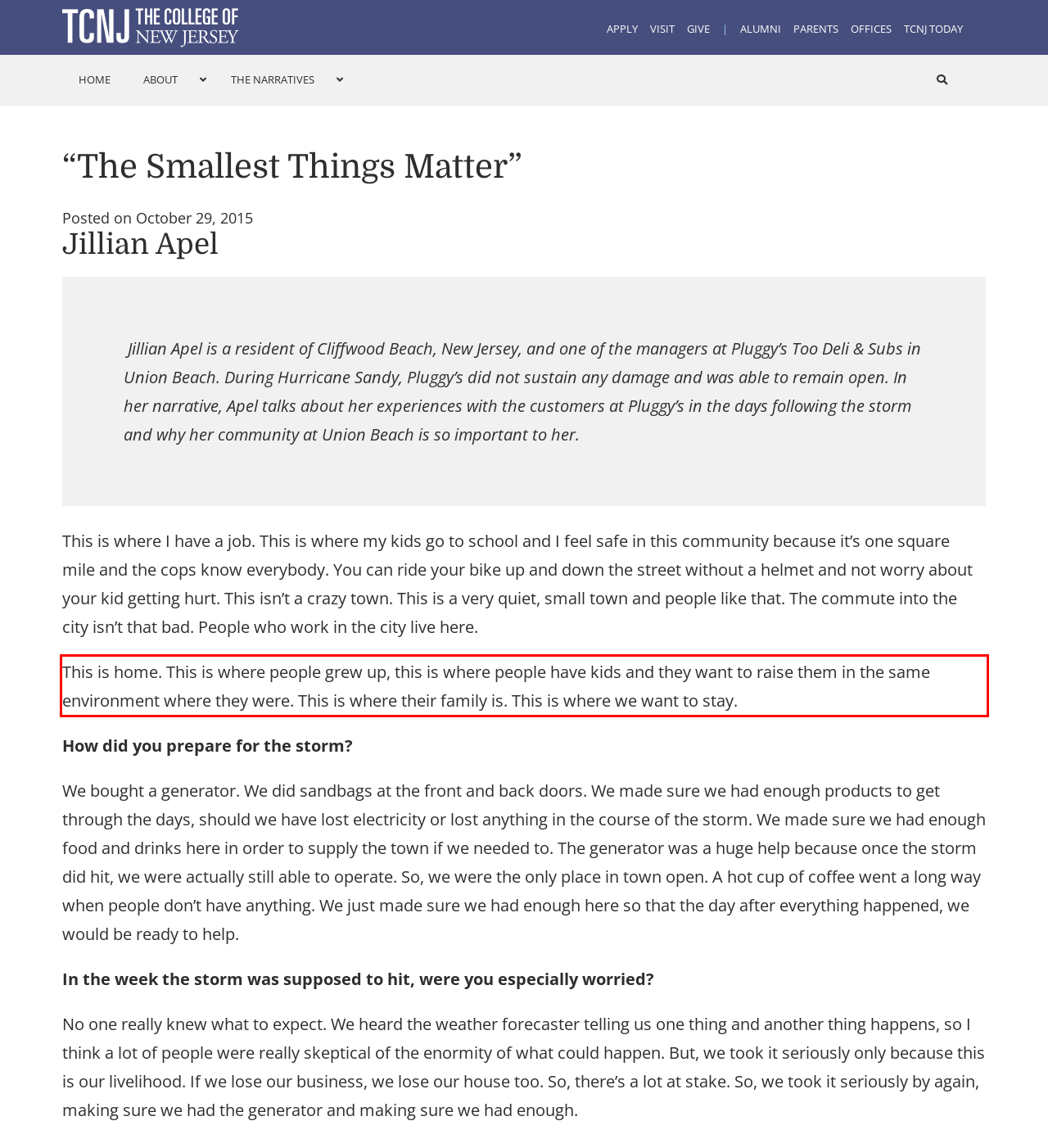Analyze the webpage screenshot and use OCR to recognize the text content in the red bounding box.

This is home. This is where people grew up, this is where people have kids and they want to raise them in the same environment where they were. This is where their family is. This is where we want to stay.